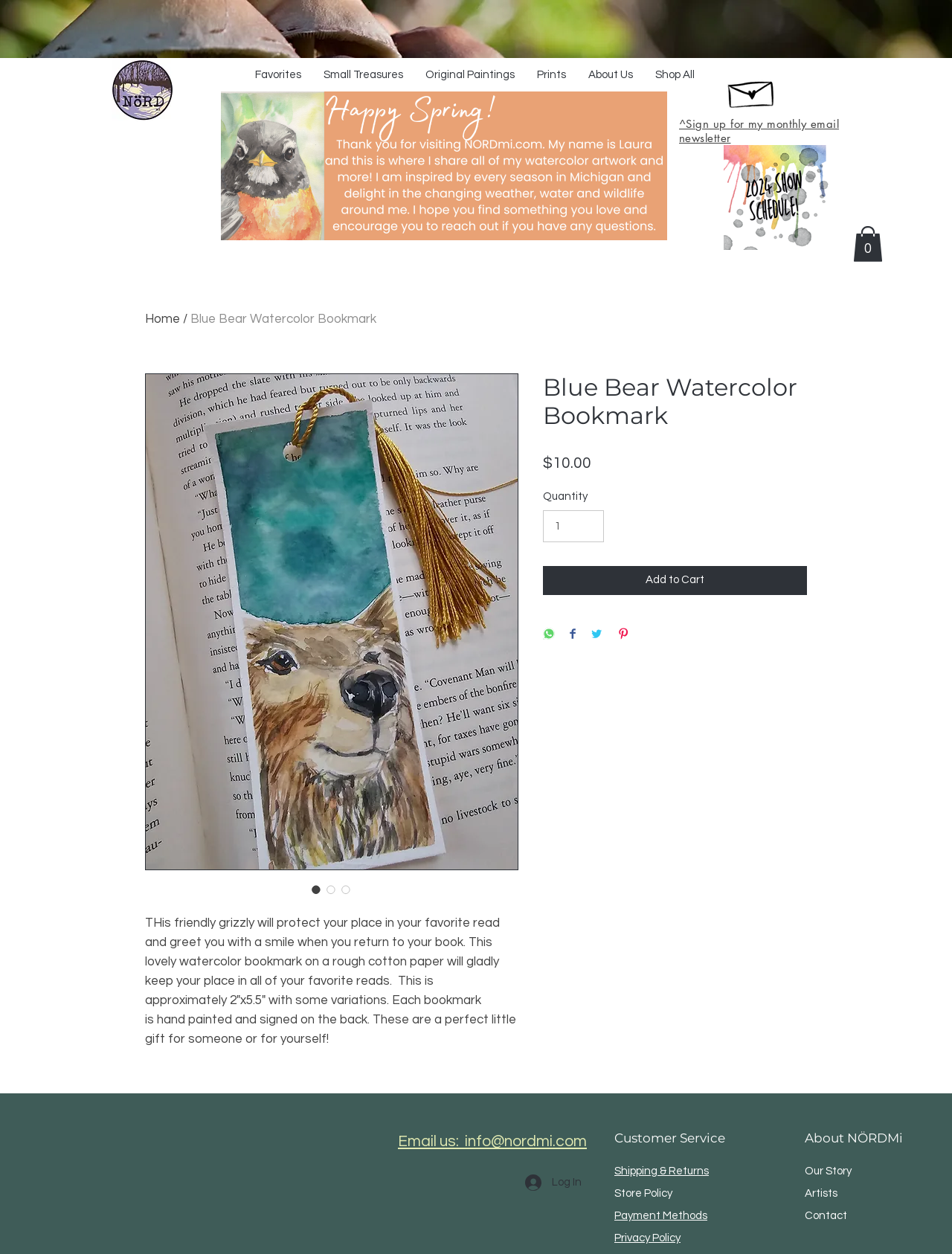Predict the bounding box of the UI element that fits this description: "Shop All".

[0.677, 0.046, 0.741, 0.073]